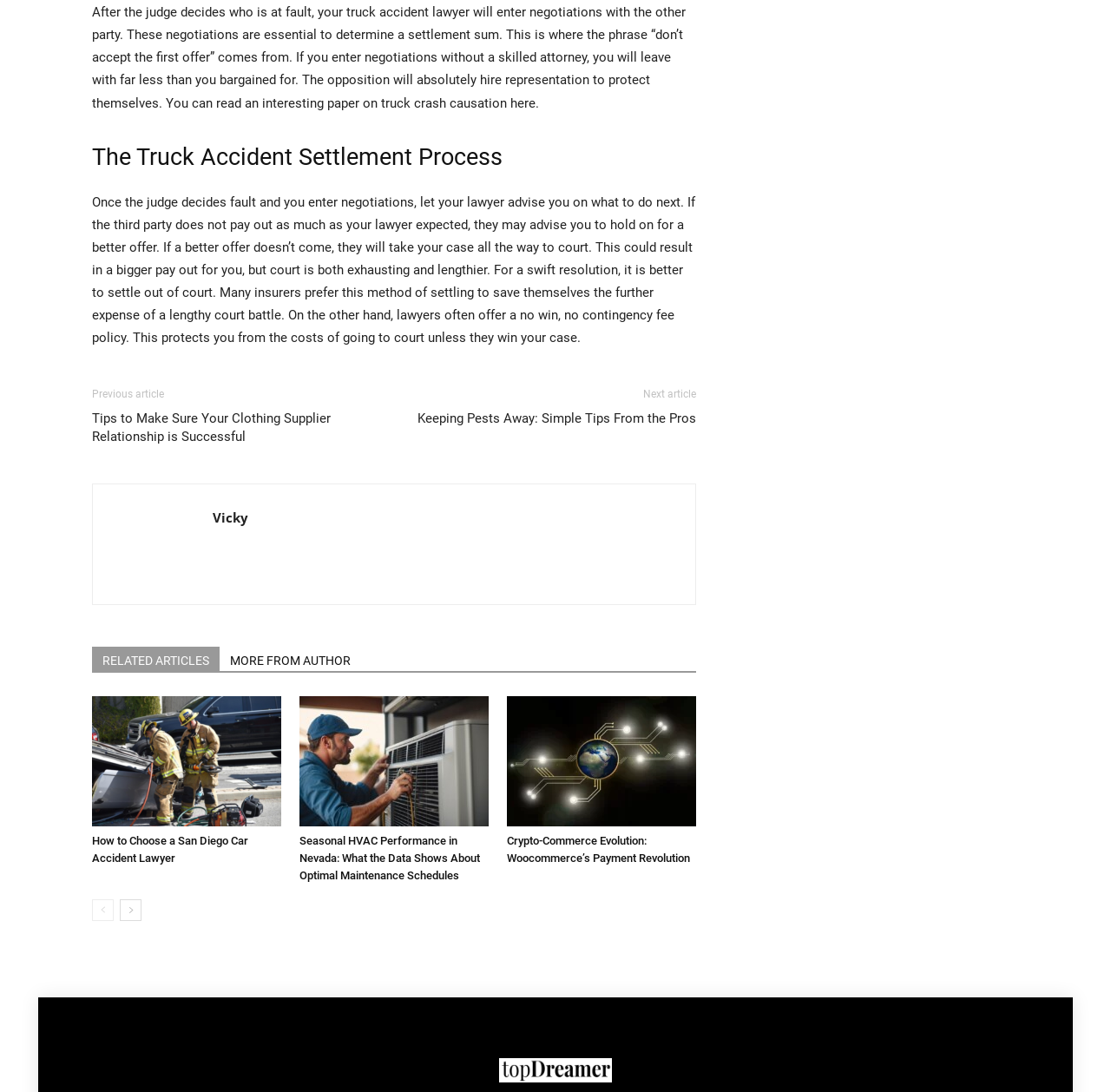What is the name of the author of the related article?
Please give a detailed answer to the question using the information shown in the image.

I found the name of the author of the related article by looking at the link 'Vicky' located in the footer section of the webpage, which is labeled as 'MORE FROM AUTHOR'.